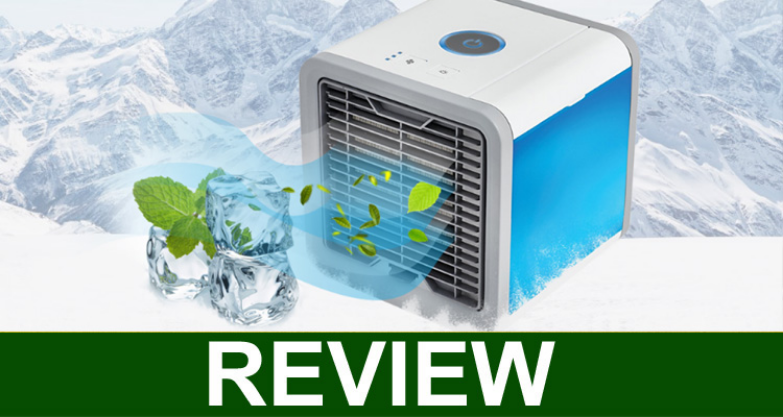What is the purpose of the bold text 'REVIEW'?
Use the image to give a comprehensive and detailed response to the question.

The bold text 'REVIEW' in large, eye-catching letters at the bottom of the image reinforces the promotional aspect of the product, inviting readers to explore a detailed review of the portable air conditioning unit and promising insights and information for potential buyers.